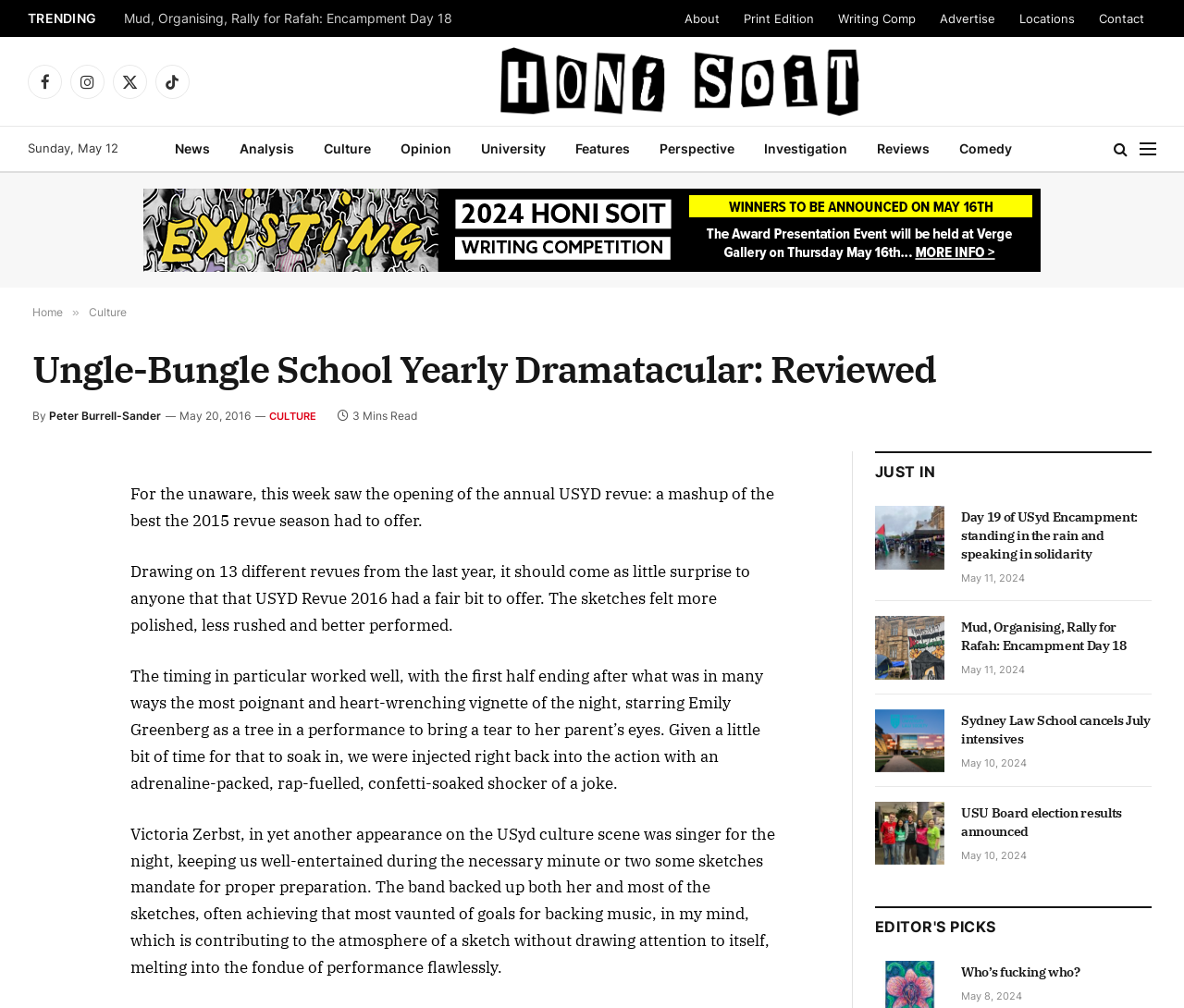Using the information from the screenshot, answer the following question thoroughly:
How long does it take to read the reviewed article?

The reading time is mentioned at the top of the article as '3 Mins Read'.